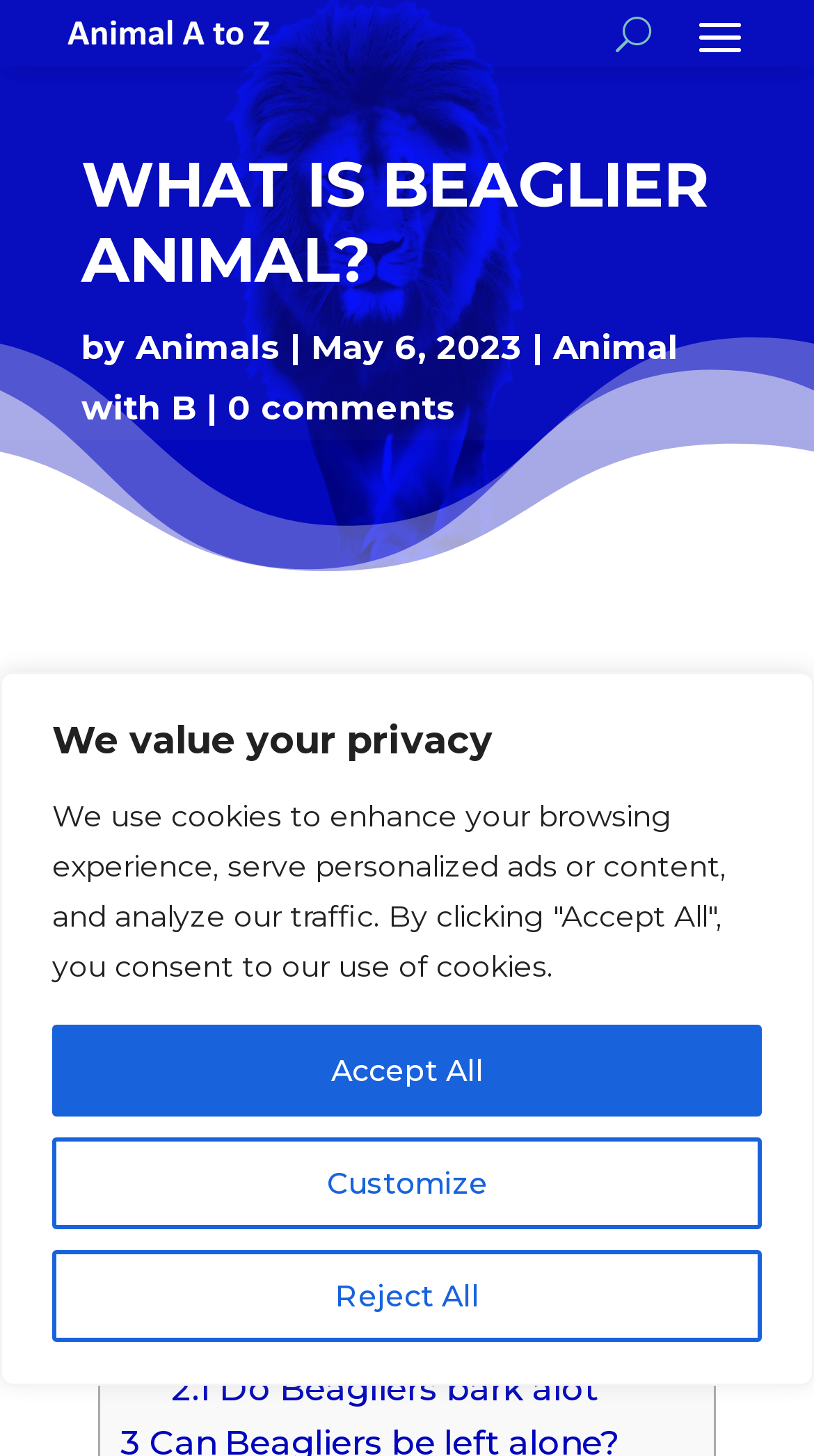Find the bounding box coordinates for the area that should be clicked to accomplish the instruction: "Go to the previous article".

[0.1, 0.663, 0.456, 0.705]